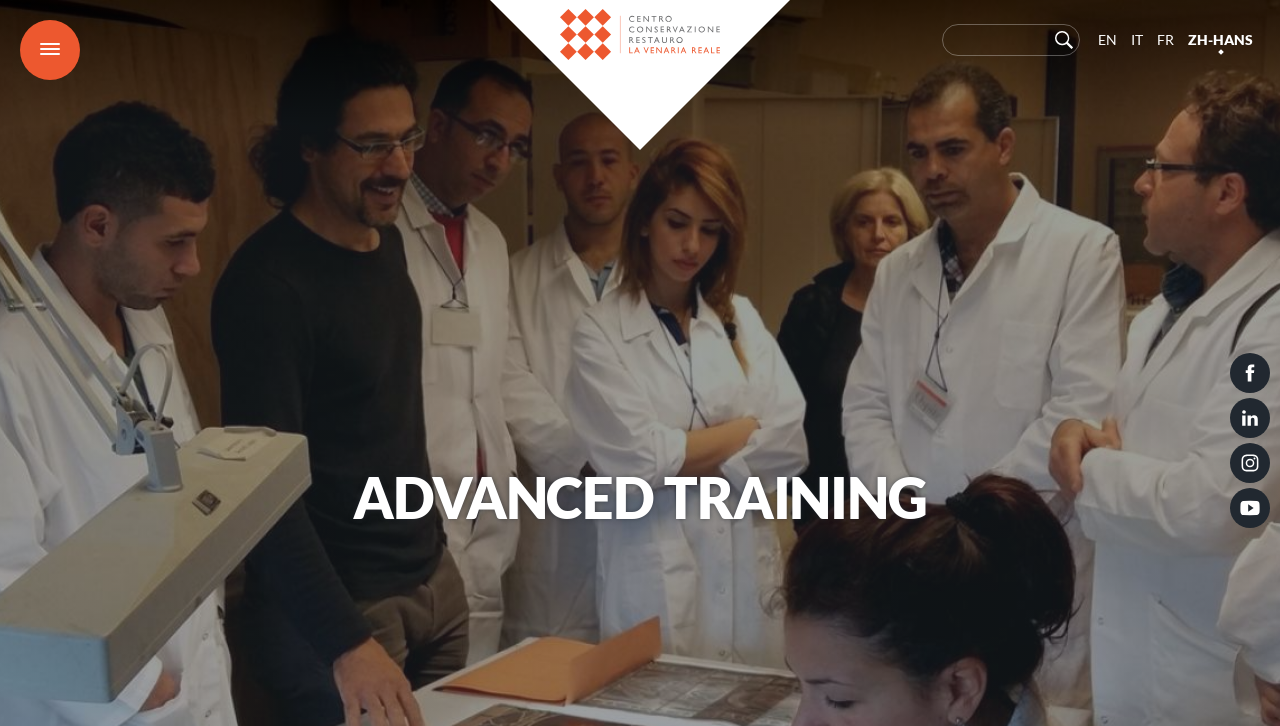Please identify the bounding box coordinates of the element on the webpage that should be clicked to follow this instruction: "Go to Advanced Training page". The bounding box coordinates should be given as four float numbers between 0 and 1, formatted as [left, top, right, bottom].

[0.216, 0.649, 0.784, 0.723]